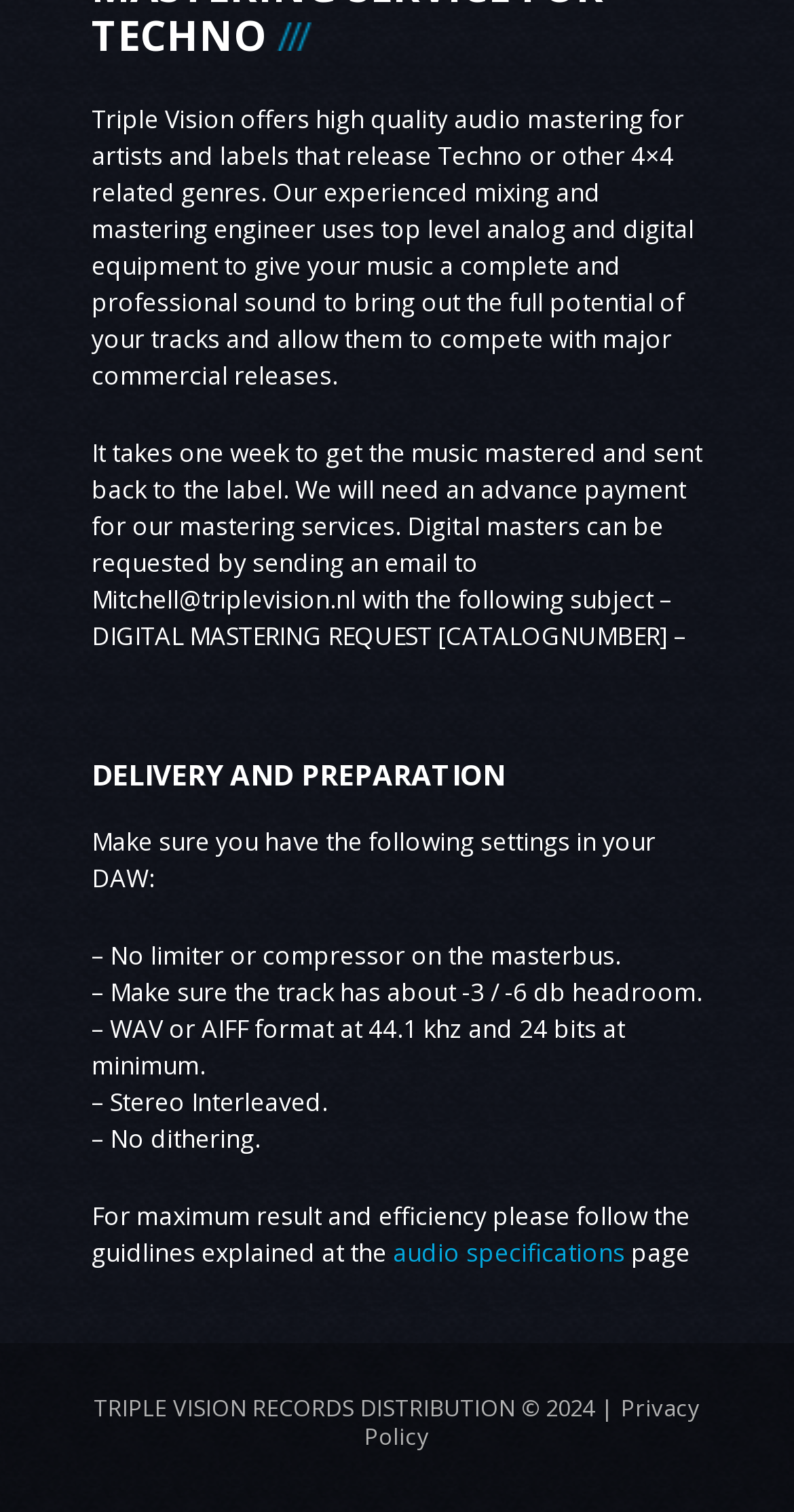Given the element description: "Triple Vision records Distribution", predict the bounding box coordinates of the UI element it refers to, using four float numbers between 0 and 1, i.e., [left, top, right, bottom].

[0.118, 0.921, 0.649, 0.941]